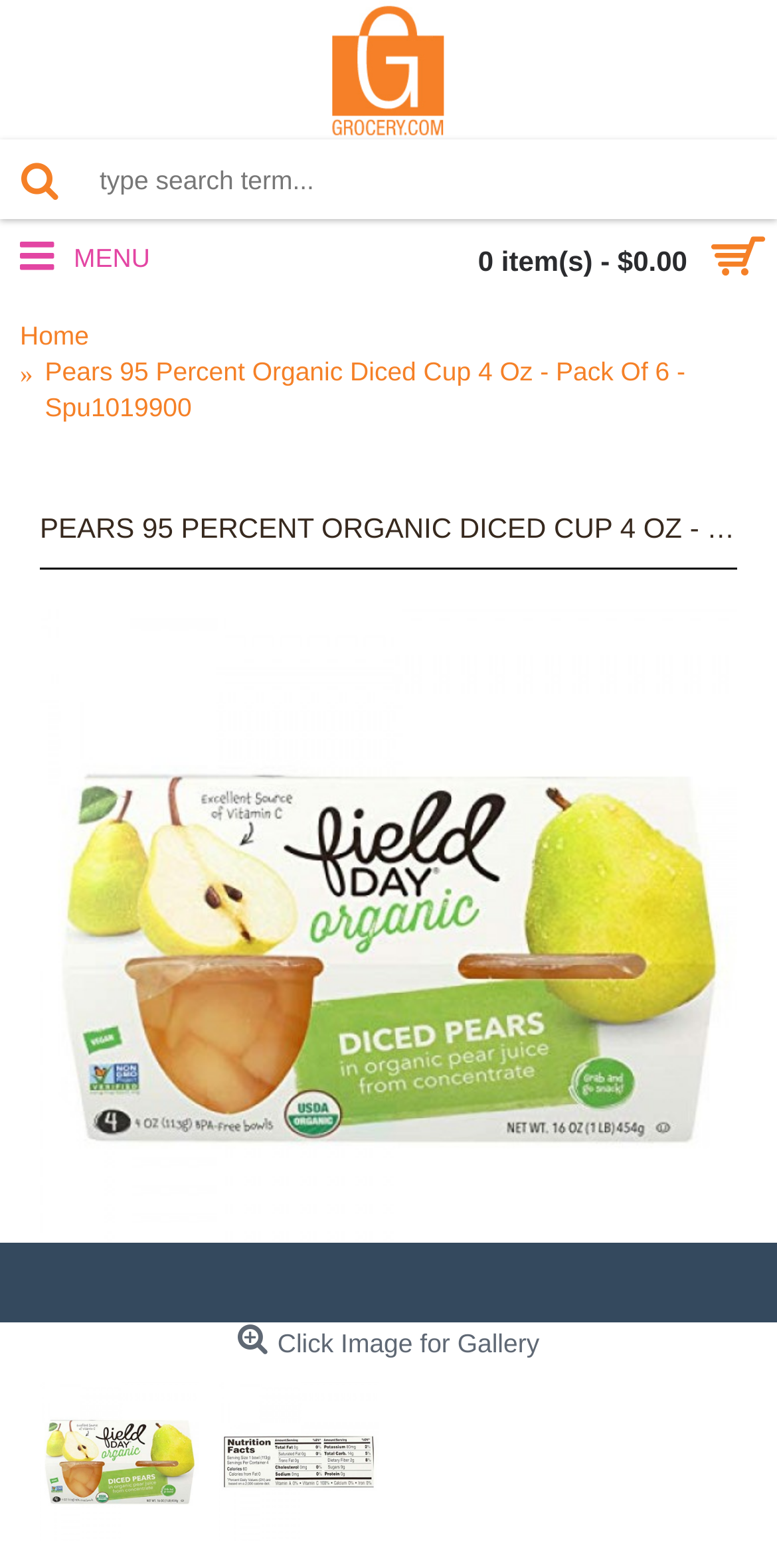How many images are there for the product?
Please respond to the question with a detailed and informative answer.

I found the number of images for the product by looking at the webpage structure, where I saw three separate image elements with the same product name.